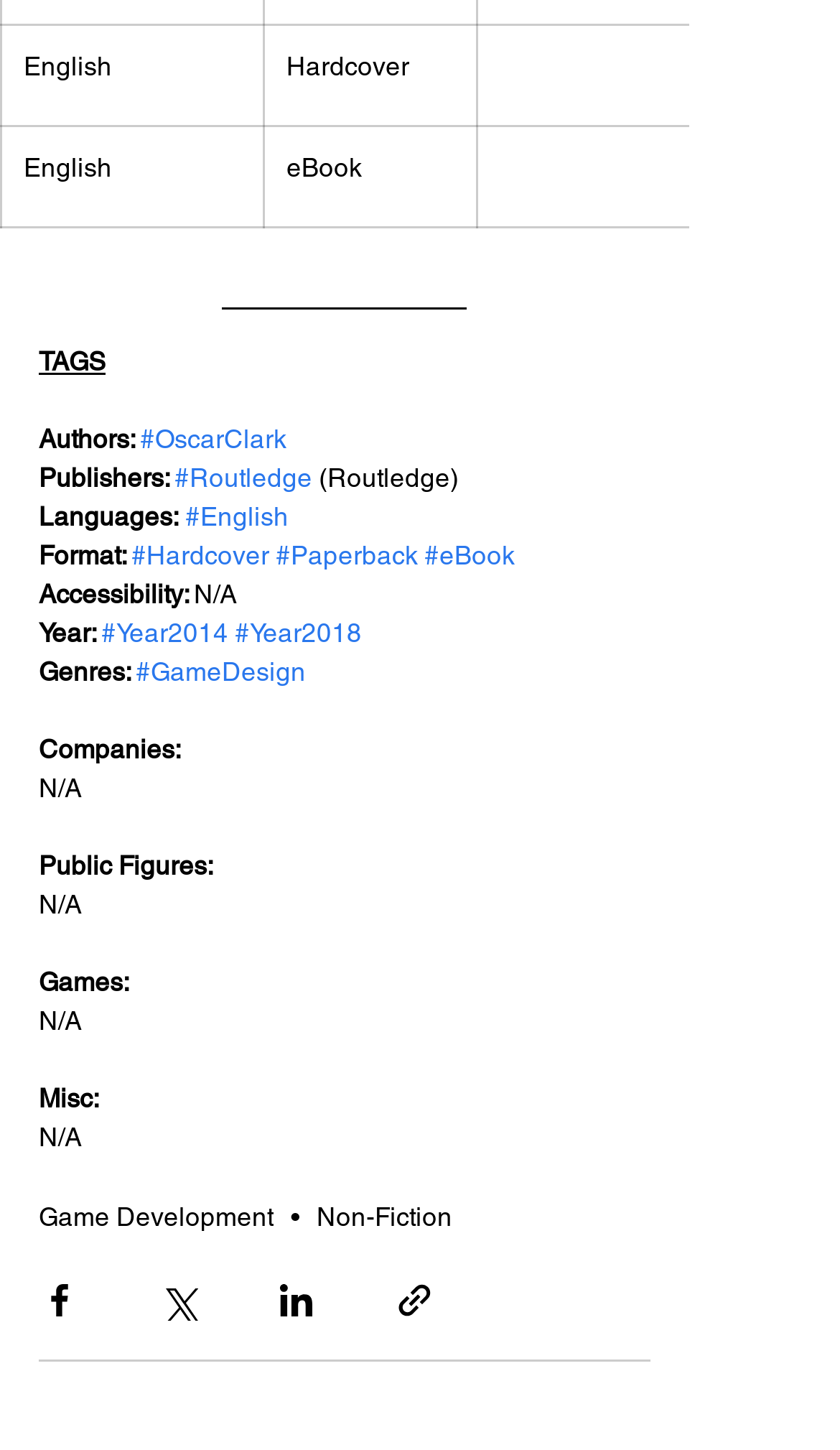What is the publisher of the book?
Answer the question with a single word or phrase, referring to the image.

Routledge